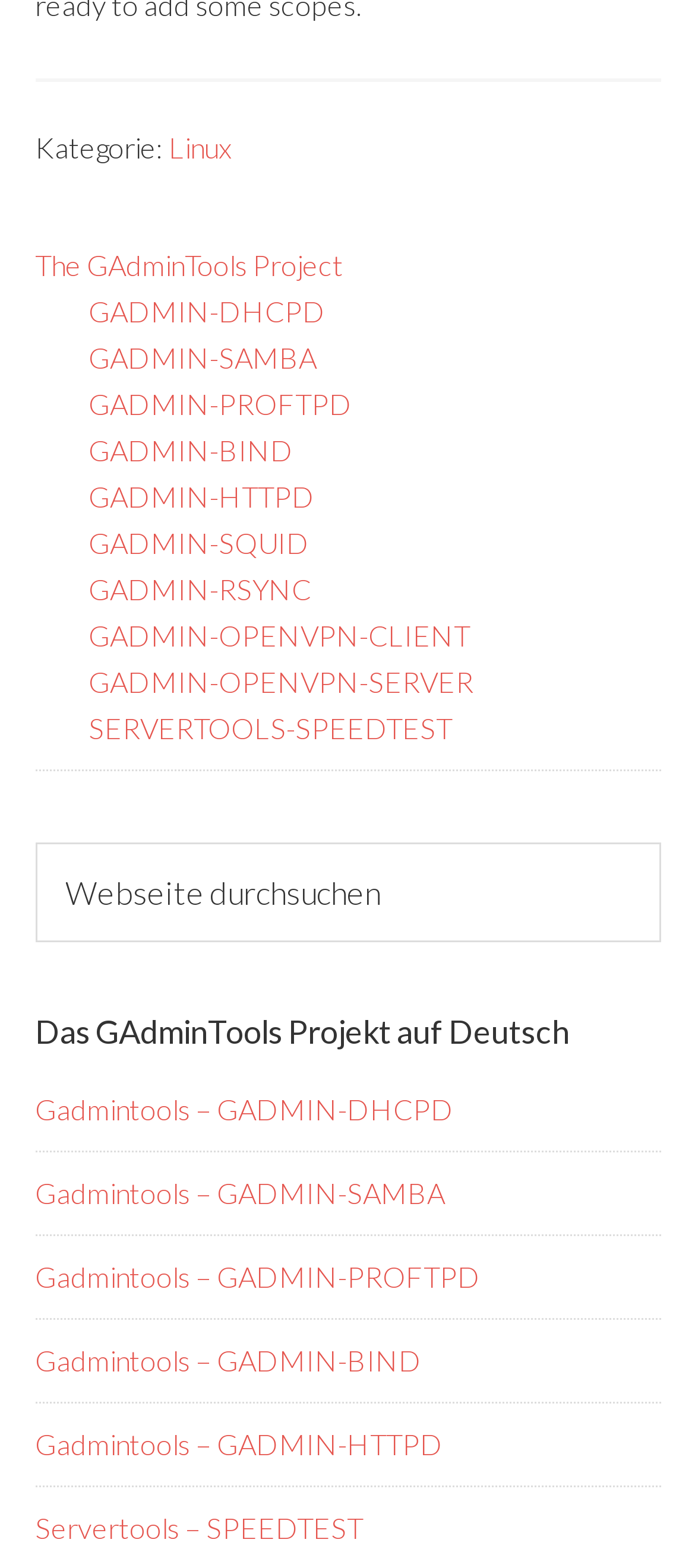Identify the bounding box coordinates for the region of the element that should be clicked to carry out the instruction: "Click on The GAdminTools Project link". The bounding box coordinates should be four float numbers between 0 and 1, i.e., [left, top, right, bottom].

[0.05, 0.157, 0.494, 0.179]